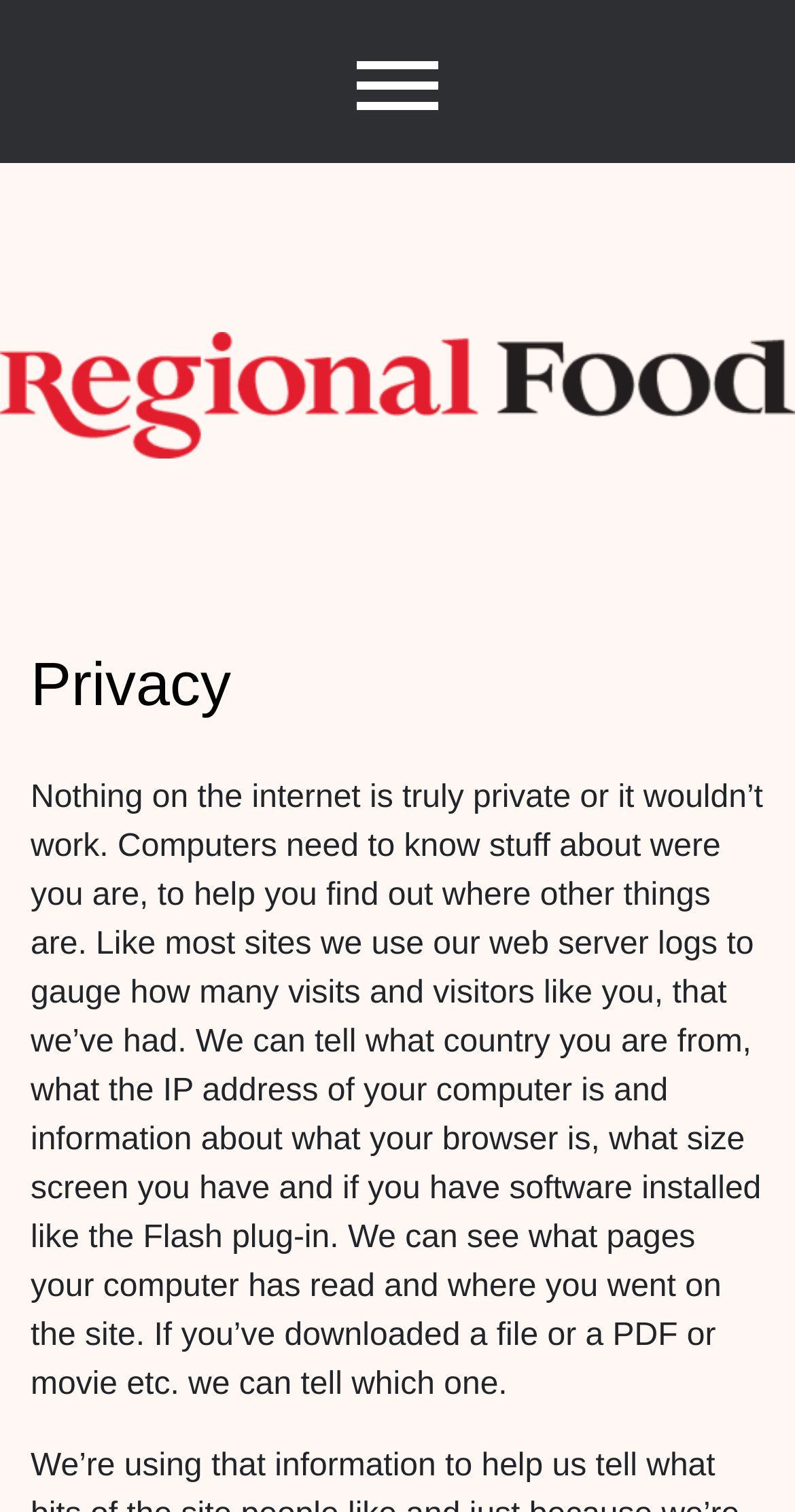Answer the question briefly using a single word or phrase: 
What is the name of the archive?

Regional Food Australia Archive